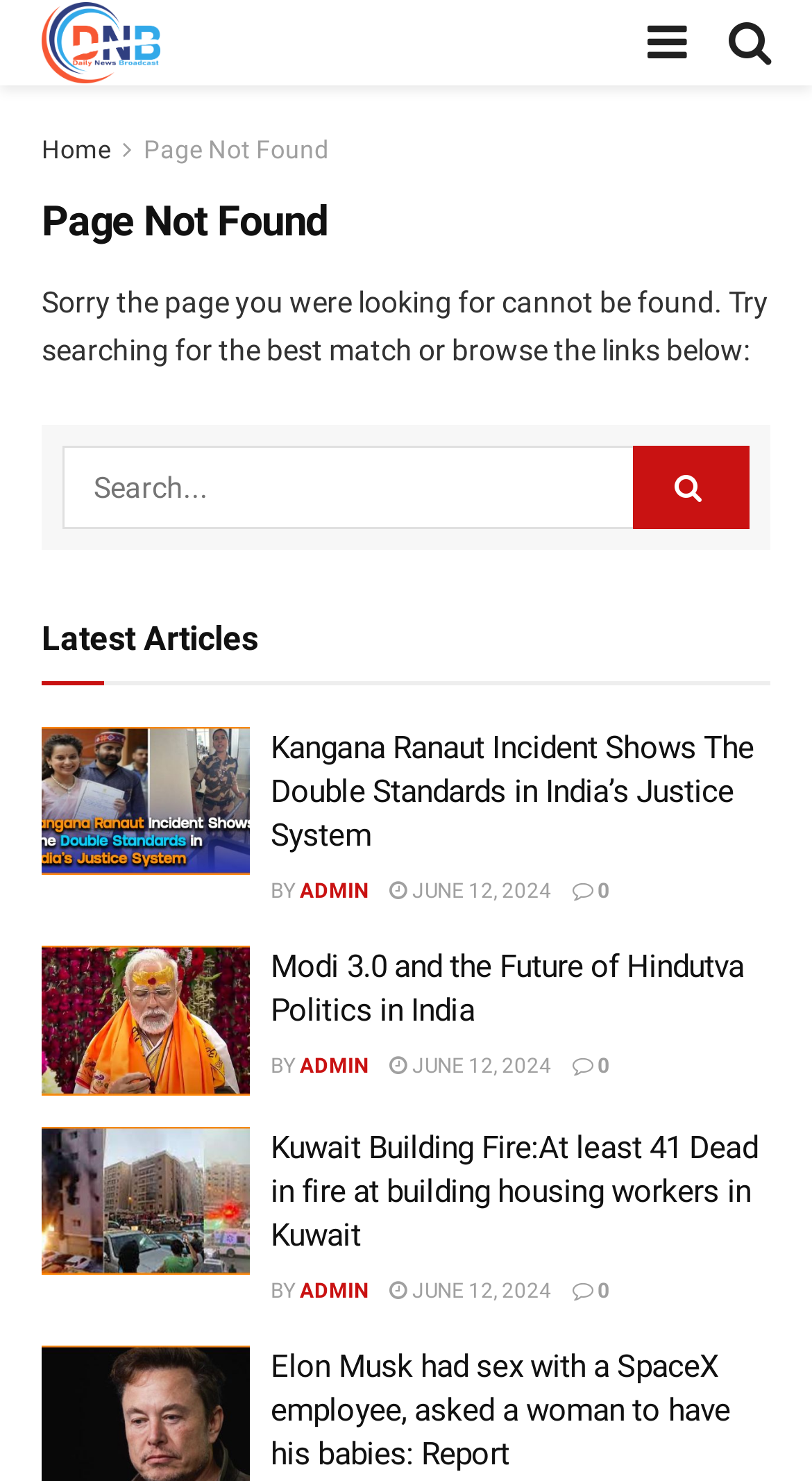Identify the bounding box coordinates of the clickable region required to complete the instruction: "Browse latest articles". The coordinates should be given as four float numbers within the range of 0 and 1, i.e., [left, top, right, bottom].

[0.051, 0.406, 0.318, 0.457]